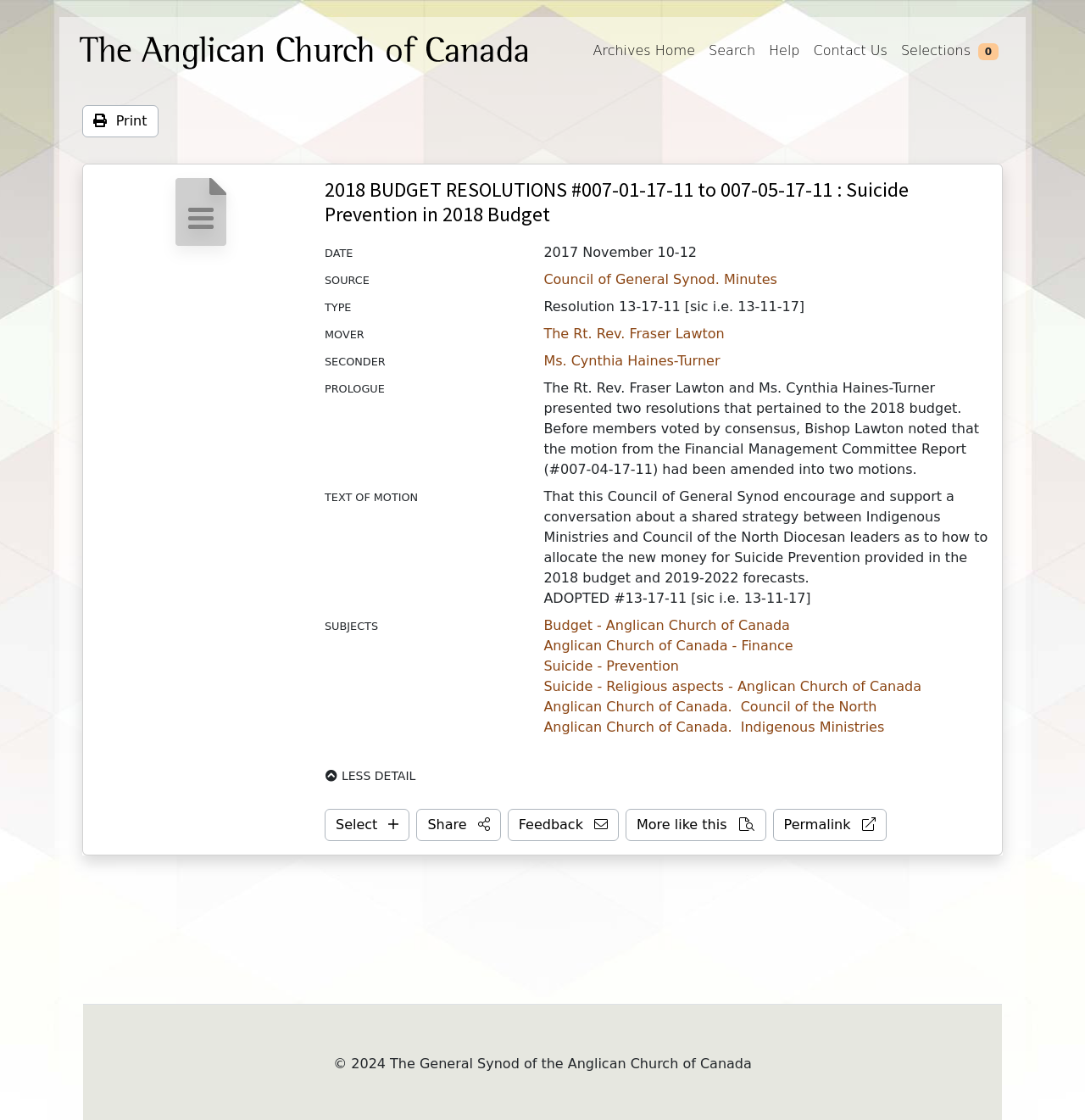Locate the UI element that matches the description Selections 0 in the webpage screenshot. Return the bounding box coordinates in the format (top-left x, top-left y, bottom-right x, bottom-right y), with values ranging from 0 to 1.

[0.824, 0.03, 0.927, 0.061]